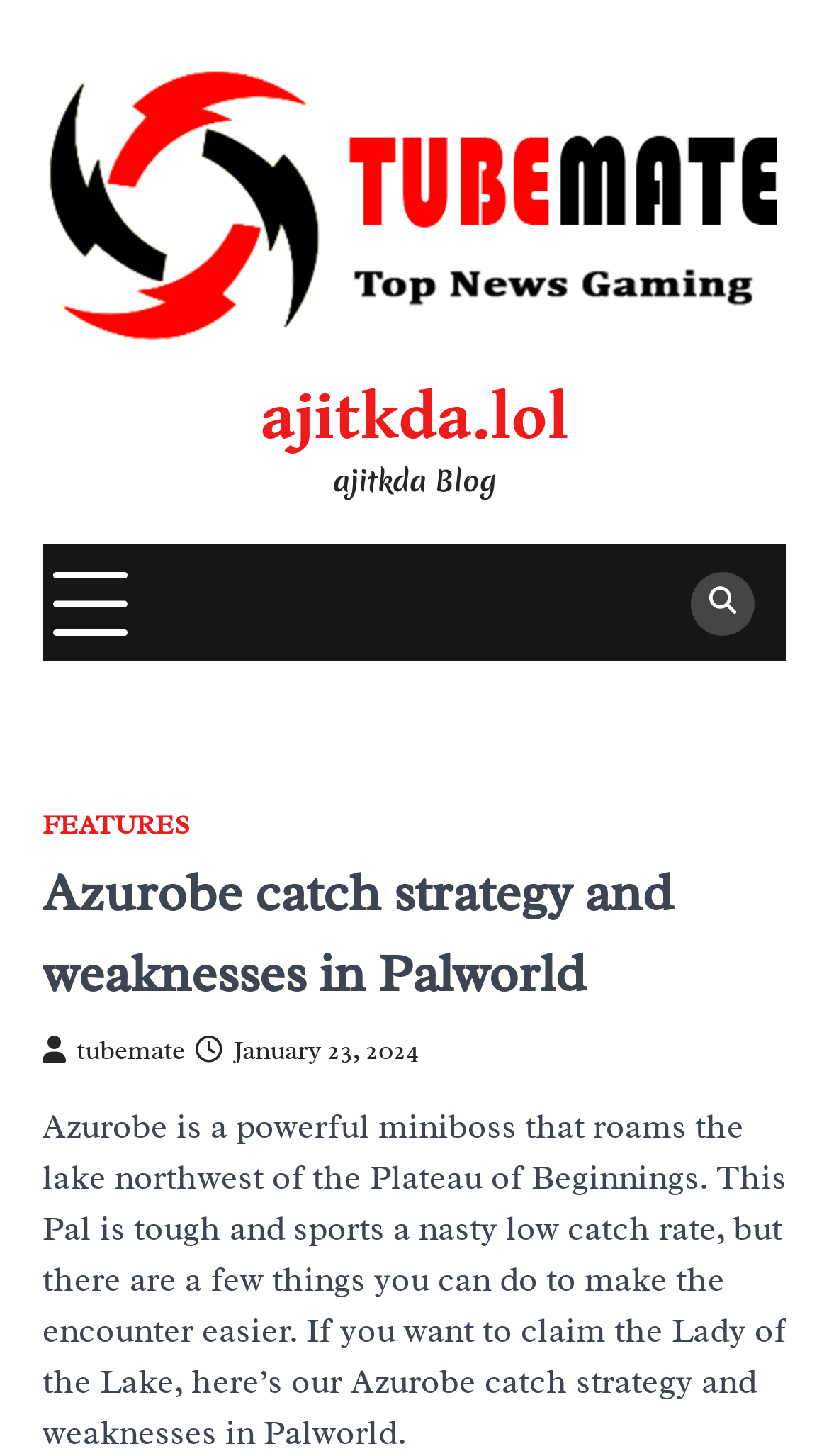Generate the text content of the main heading of the webpage.

Azurobe catch strategy and weaknesses in Palworld